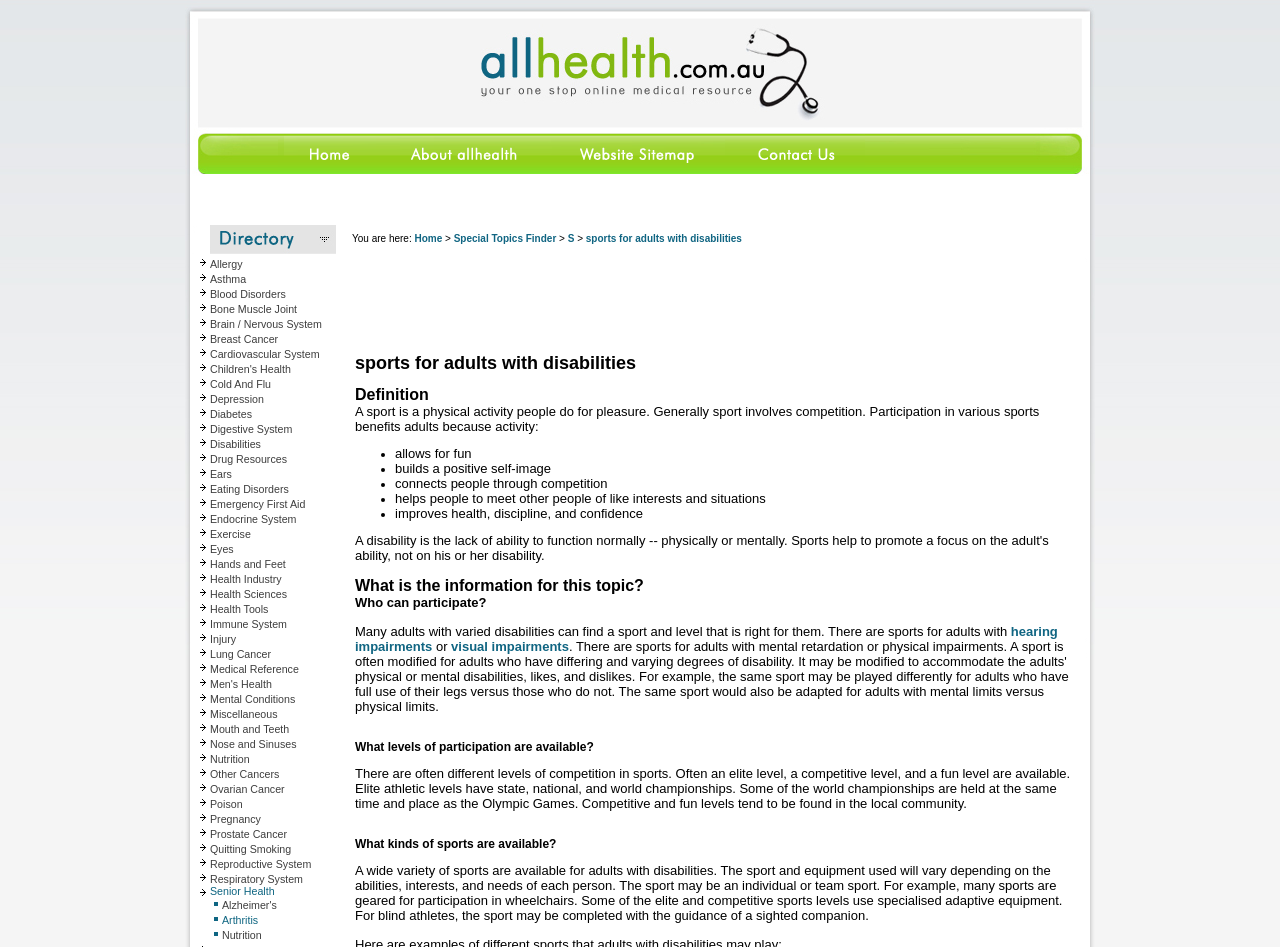From the webpage screenshot, predict the bounding box of the UI element that matches this description: "sports for adults with disabilities".

[0.458, 0.246, 0.58, 0.258]